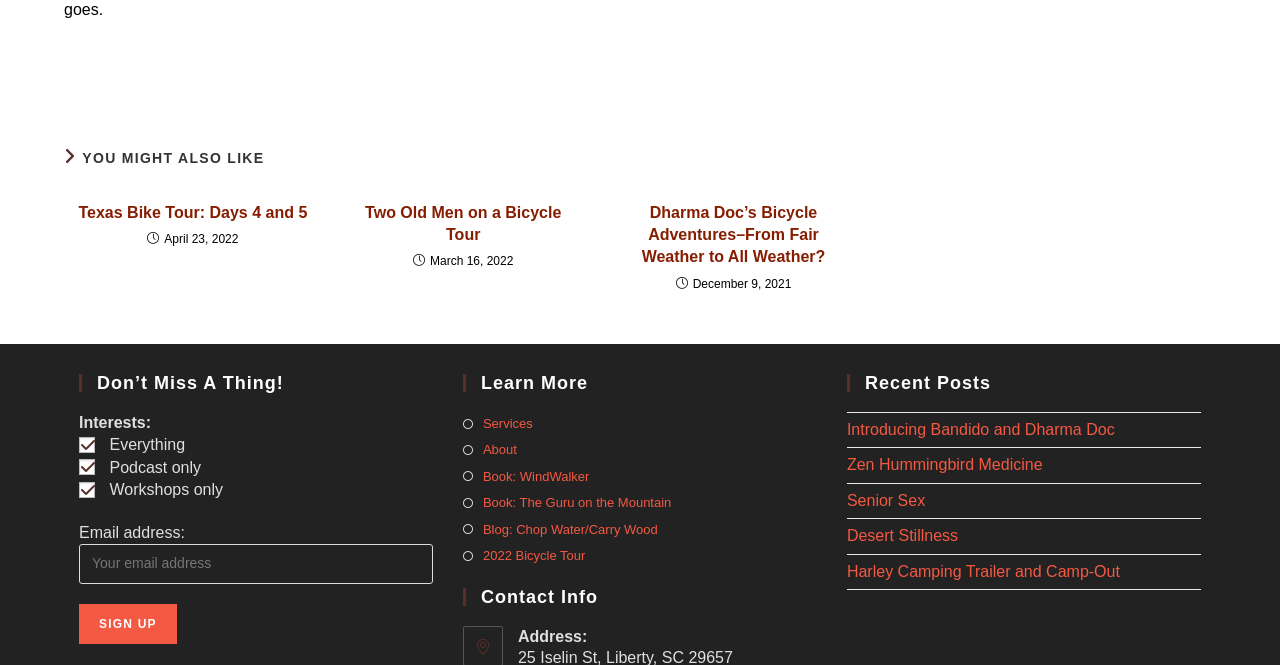Using the provided element description: "Blog: Chop Water/Carry Wood", determine the bounding box coordinates of the corresponding UI element in the screenshot.

[0.362, 0.783, 0.514, 0.81]